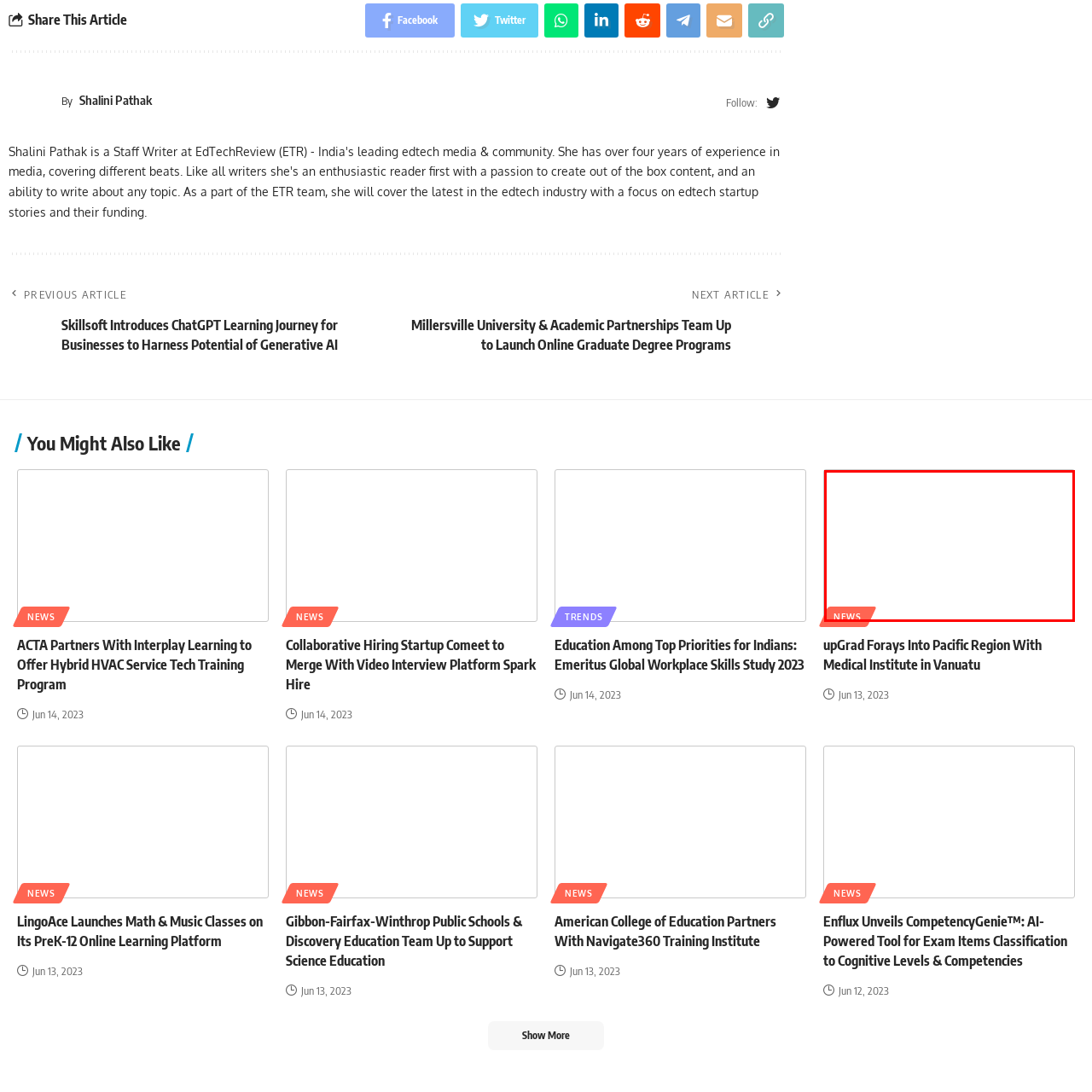Explain in detail what is depicted in the image within the red-bordered box.

The image highlights a news article titled "UpGrad Forays Into Pacific Region With Medical Institute in Vanuatu." This significant development marks UpGrad's expansion into the Pacific, reflecting its commitment to broadening educational opportunities. The article discusses how this initiative aims to enhance medical training and resources in the region. An accompanying "NEWS" label indicates its relevance in current educational trends.